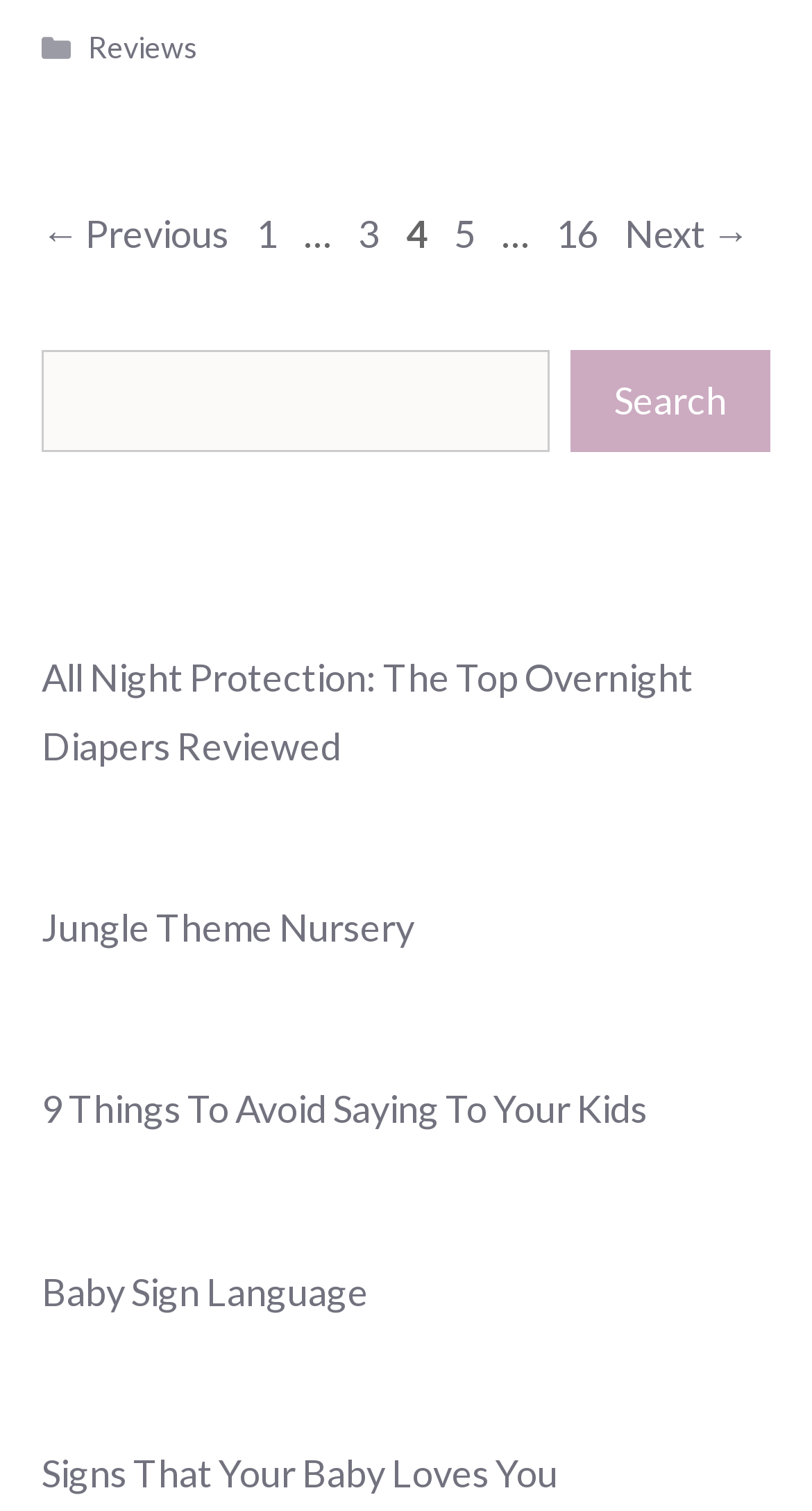Provide a short answer to the following question with just one word or phrase: How many navigation links are there?

7